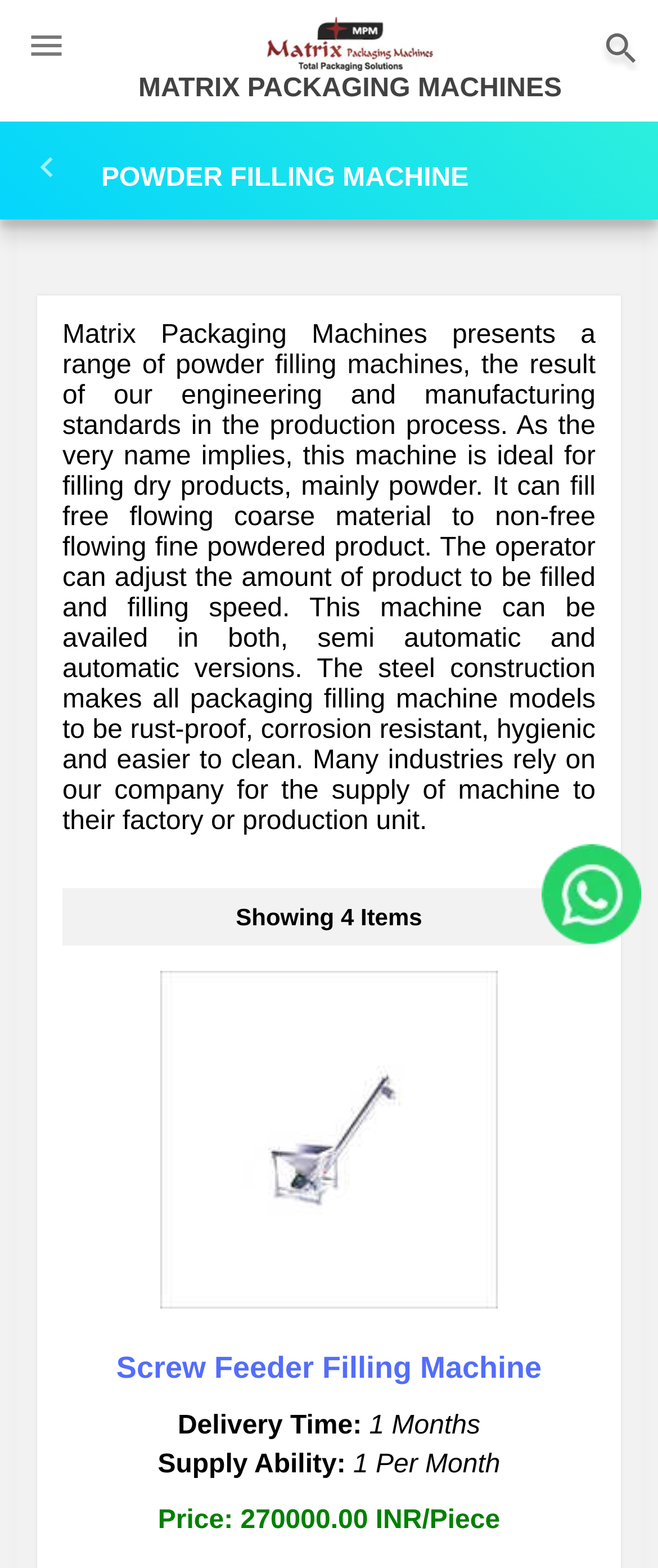What is the purpose of the powder filling machine?
Could you answer the question in a detailed manner, providing as much information as possible?

The purpose of the powder filling machine is inferred from the static text element that describes the machine's functionality, stating that it is ideal for filling dry products, mainly powder.